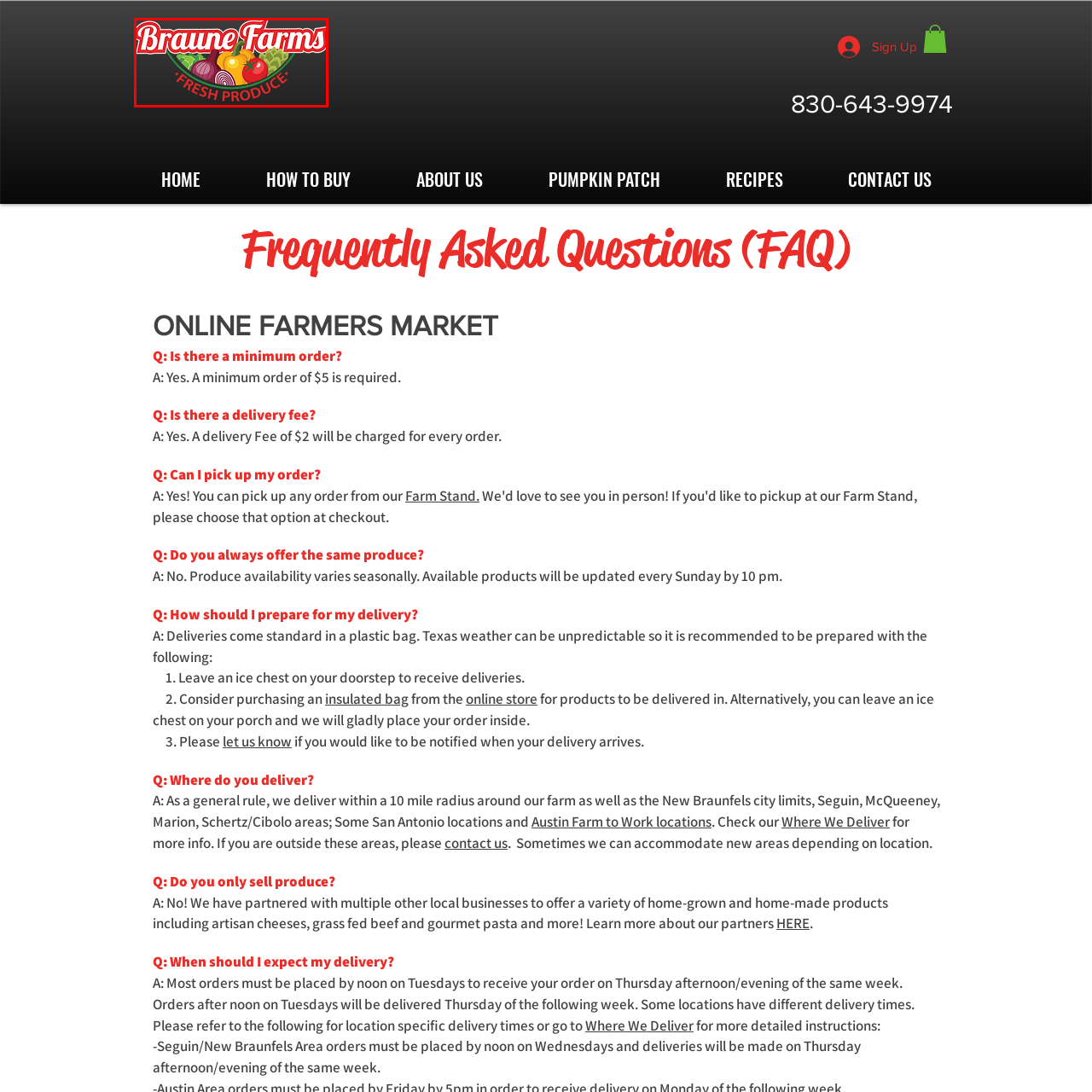What is surrounded by colorful illustrations of vegetables?
Please examine the image within the red bounding box and provide your answer using just one word or phrase.

The tagline 'FRESH PRODUCE'